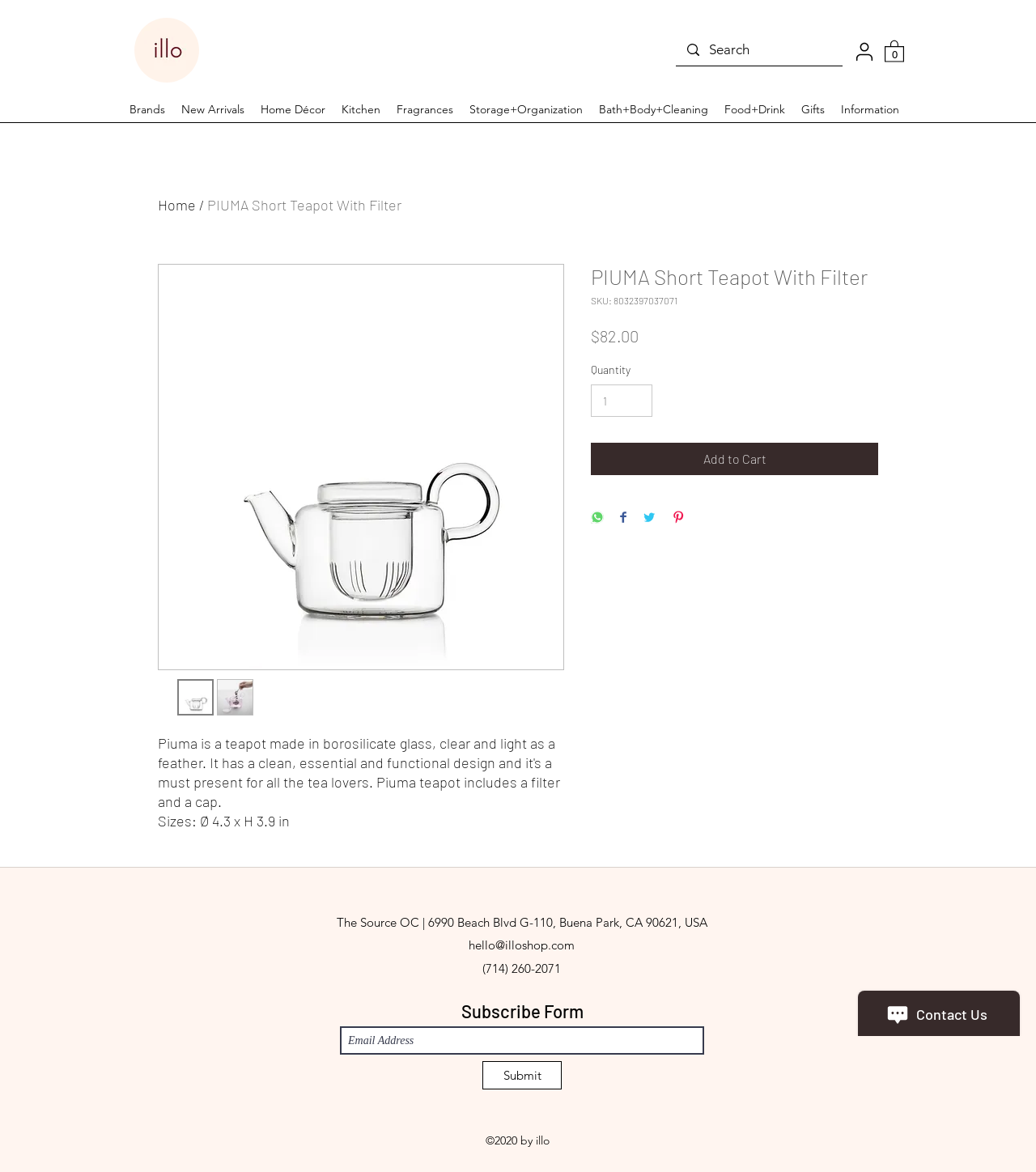What is the company name associated with the website?
Refer to the screenshot and deliver a thorough answer to the question presented.

I found the answer by looking at the footer section of the webpage, where the company name 'illo' is mentioned along with the contact information.